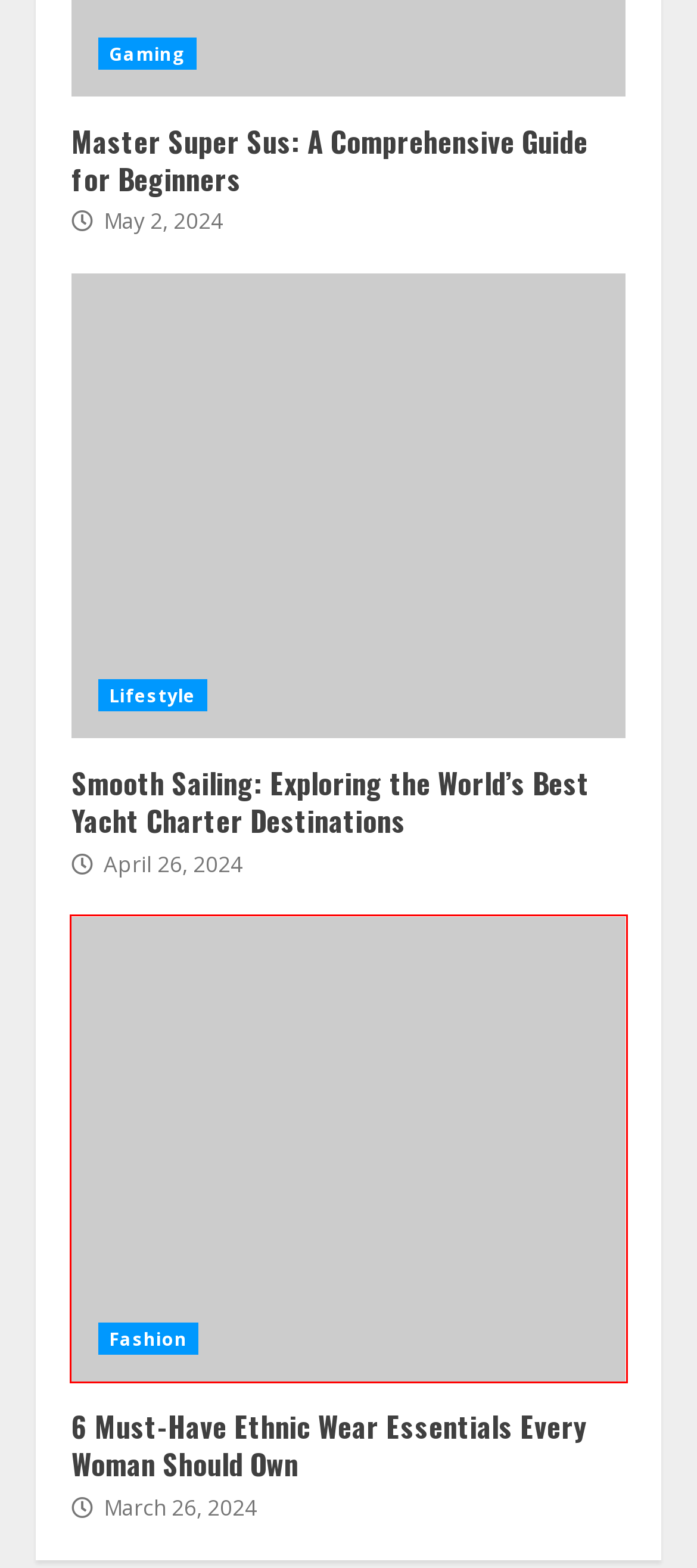Analyze the screenshot of a webpage that features a red rectangle bounding box. Pick the webpage description that best matches the new webpage you would see after clicking on the element within the red bounding box. Here are the candidates:
A. Angela Jasmine - News Next Today
B. Lifestyle - News Next Today
C. Smooth Sailing: Exploring the World’s Best Yacht Charter Destinations - News Next Today
D. Moving Forward: How To Stop Thinking About The Past
E. Fashion - News Next Today
F. Planning Alternative Vacations on a budget - News Next Today
G. 6 Must-Have Ethnic Wear Essentials Every Woman Should Own - News Next Today
H. Gaming - News Next Today

G